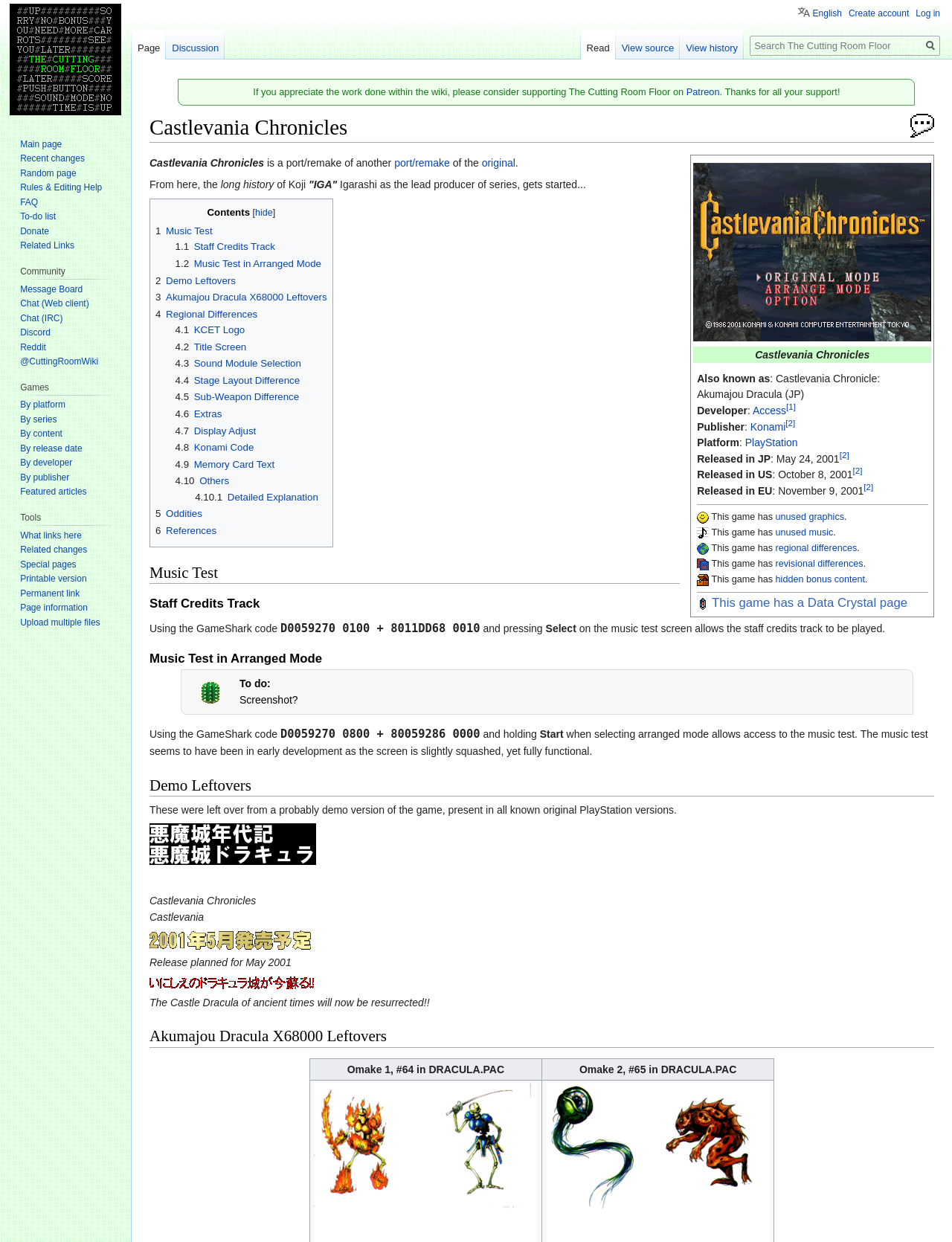Given the webpage screenshot and the description, determine the bounding box coordinates (top-left x, top-left y, bottom-right x, bottom-right y) that define the location of the UI element matching this description: Nutrition Strategies

None